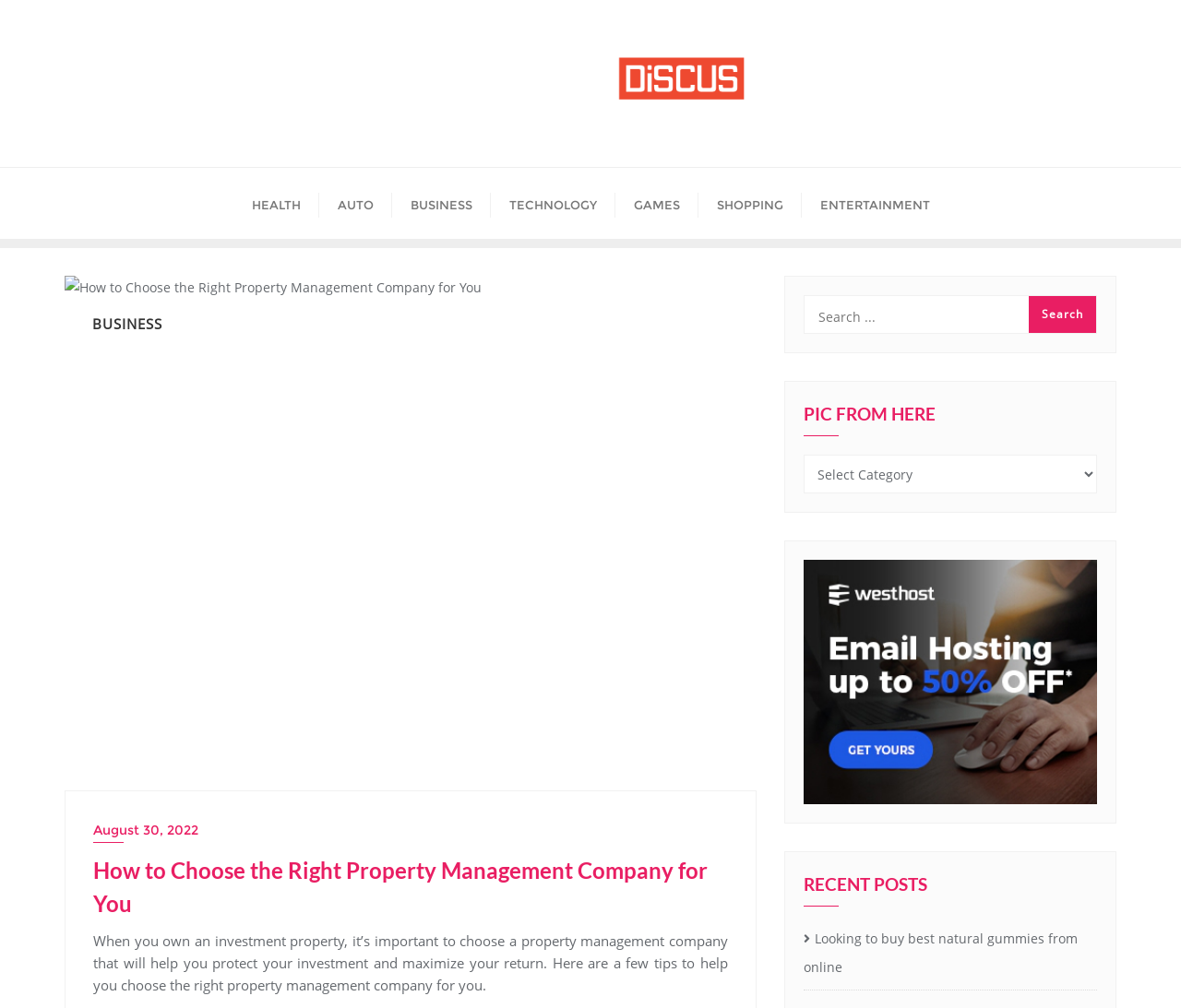What is the purpose of the search bar?
Look at the image and respond with a single word or a short phrase.

To search the website